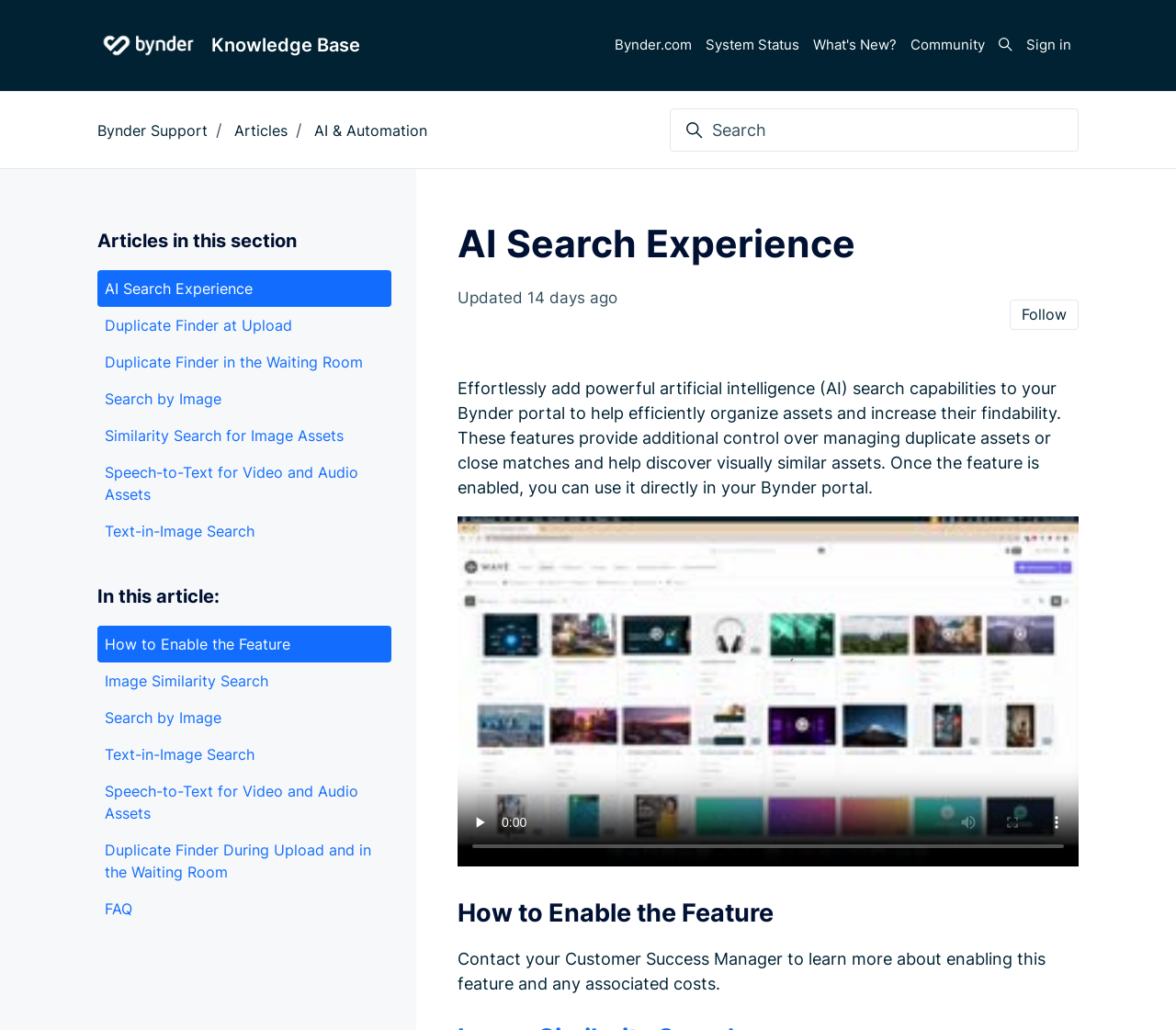Please specify the bounding box coordinates for the clickable region that will help you carry out the instruction: "view research information".

None